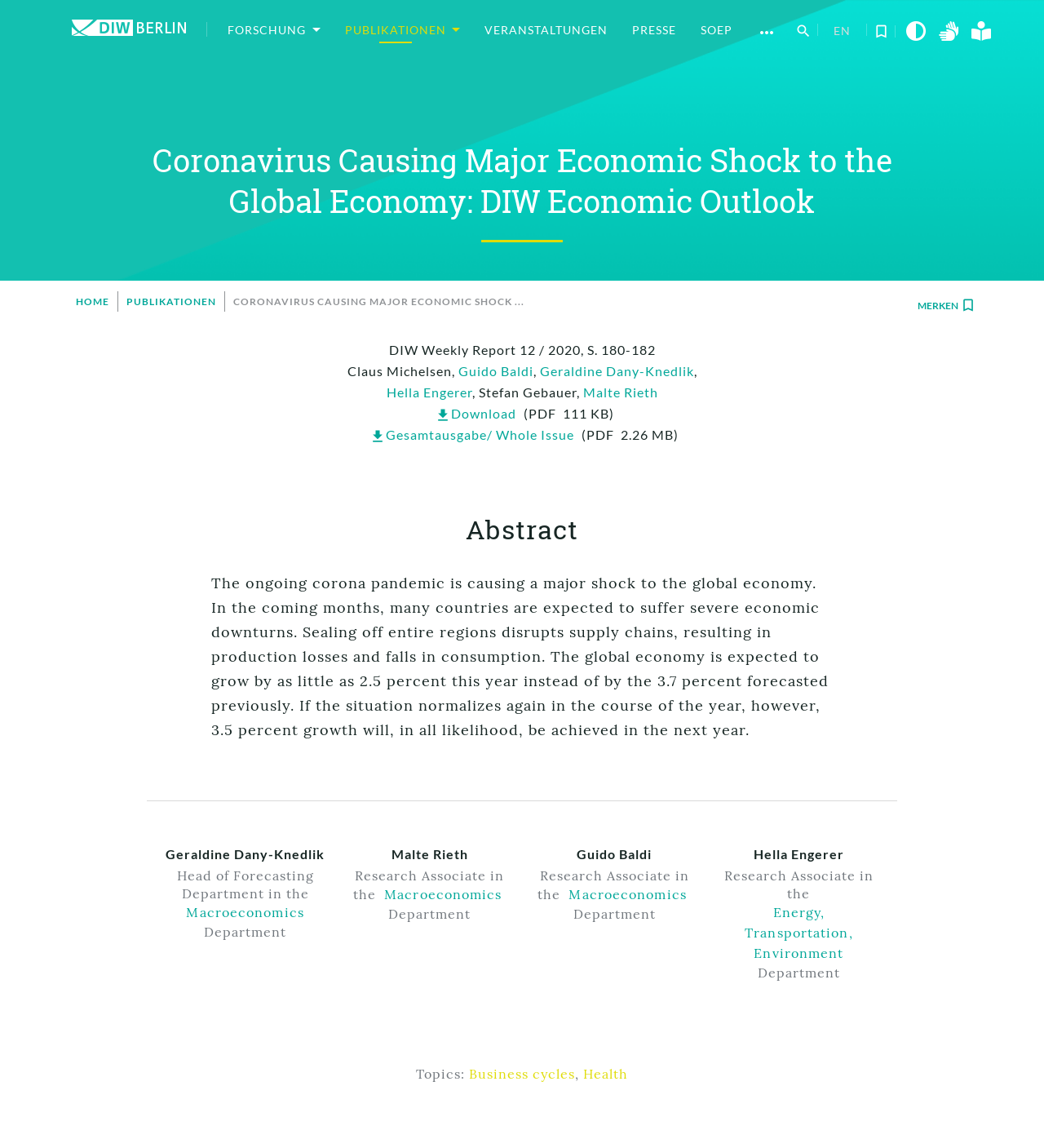Detail the various sections and features of the webpage.

The webpage is about the economic impact of the coronavirus pandemic, specifically discussing the global economy and its expected downturn. At the top, there is a navigation menu with several links, including "Forschung", "Publikationen", "Veranstaltungen", "Presse", and "SOEP". Below this, there is a search bar and a button to switch to an English version of the page.

The main content of the page is divided into several sections. The first section has a heading that reads "Coronavirus Causing Major Economic Shock to the Global Economy: DIW Economic Outlook". Below this, there is a breadcrumb navigation menu that shows the current page's location within the website.

The next section appears to be a publication summary, with a title "DIW Weekly Report 12 / 2020, S. 180-182" and a list of authors, including Claus Michelsen, Guido Baldi, Geraldine Dany-Knedlik, and others. There are also links to download the publication in PDF format.

Following this, there is an abstract section that summarizes the content of the publication. The text explains that the coronavirus pandemic is causing a major shock to the global economy, with many countries expected to suffer severe economic downturns. It also mentions that the global economy is expected to grow by as little as 2.5 percent this year.

Below the abstract, there are links to the authors' profiles, including Geraldine Dany-Knedlik, Malte Rieth, Guido Baldi, and Hella Engerer. Each link is accompanied by a brief description of the author's role, such as "Head of Forecasting Department" or "Research Associate".

Finally, there is a section that lists the topics related to the publication, including "Business cycles" and "Health".